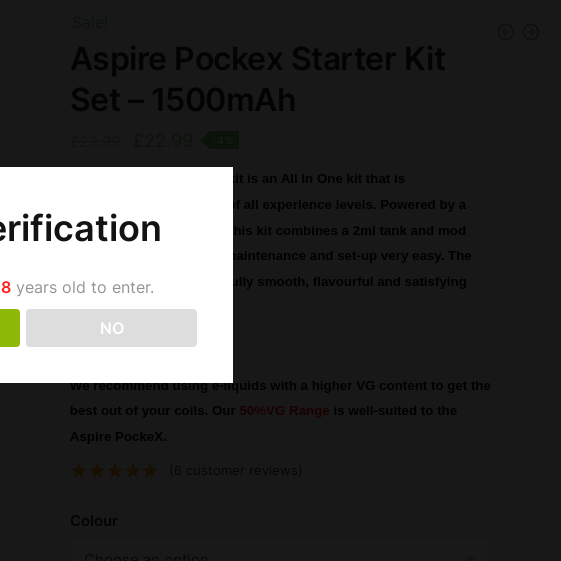Provide a brief response in the form of a single word or phrase:
How many customer reviews have rated this product 5-star?

6